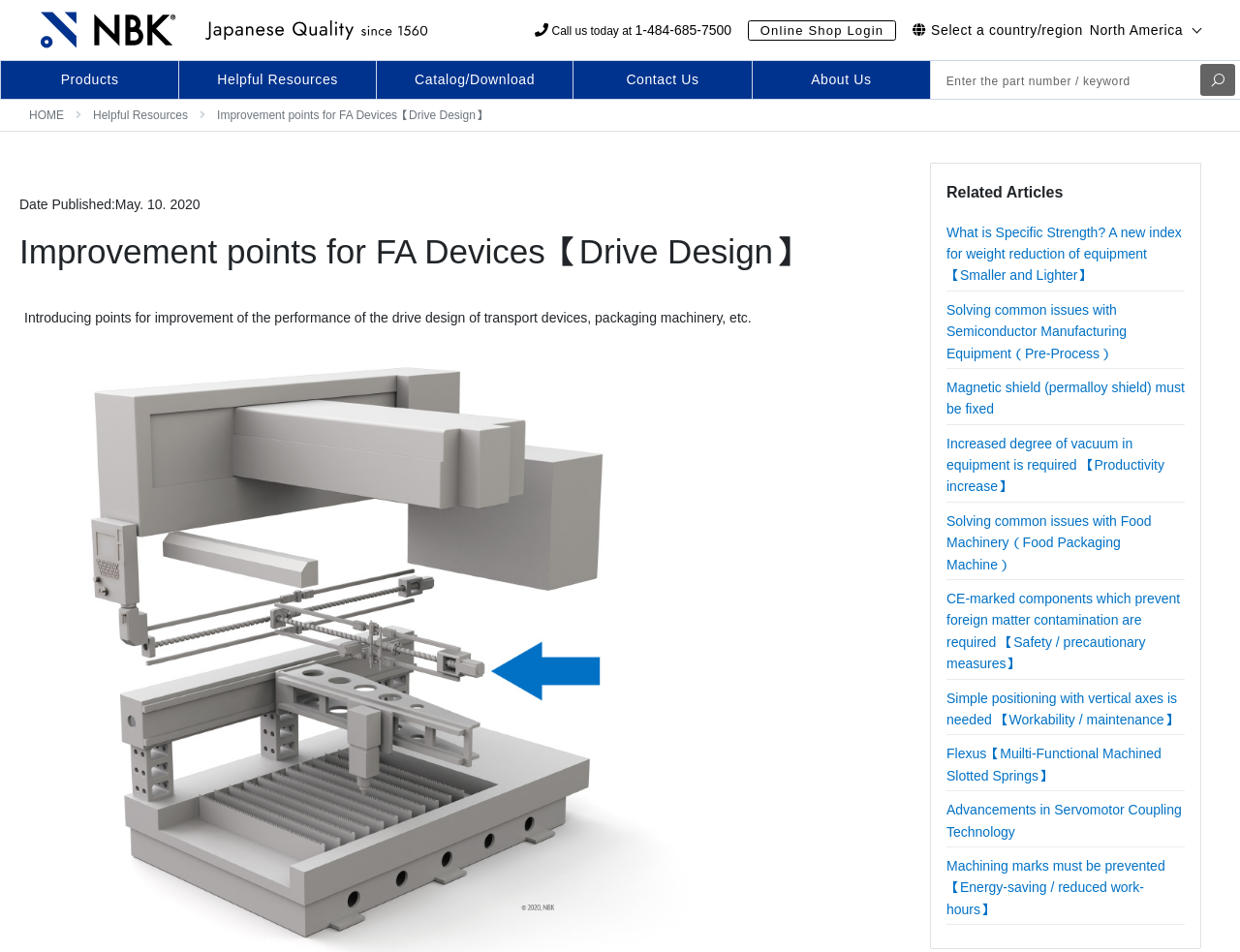Please determine the bounding box coordinates of the clickable area required to carry out the following instruction: "Call us today at 1-484-685-7500". The coordinates must be four float numbers between 0 and 1, represented as [left, top, right, bottom].

[0.512, 0.023, 0.59, 0.039]